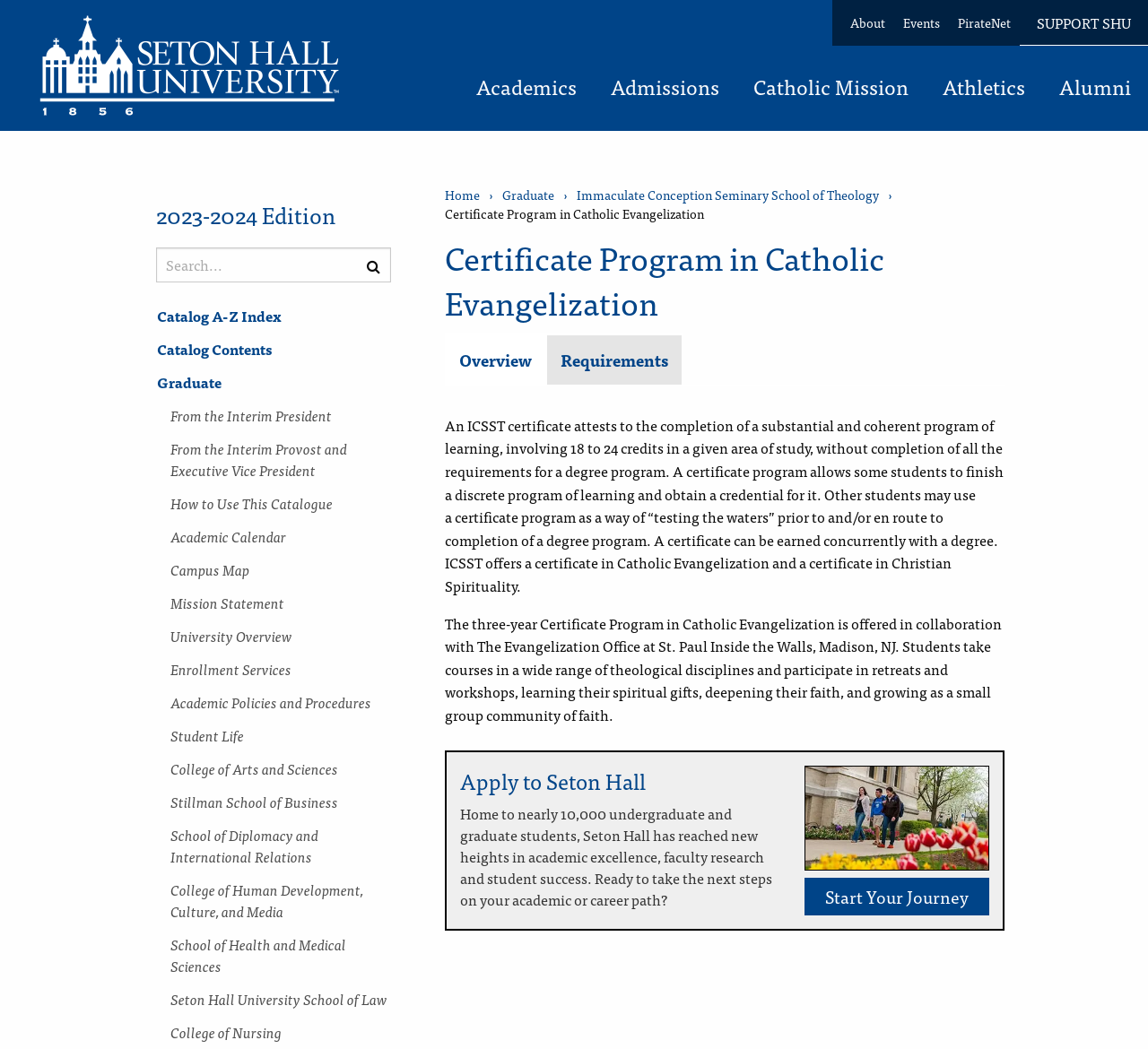Pinpoint the bounding box coordinates for the area that should be clicked to perform the following instruction: "Go to About page".

[0.725, 0.0, 0.779, 0.043]